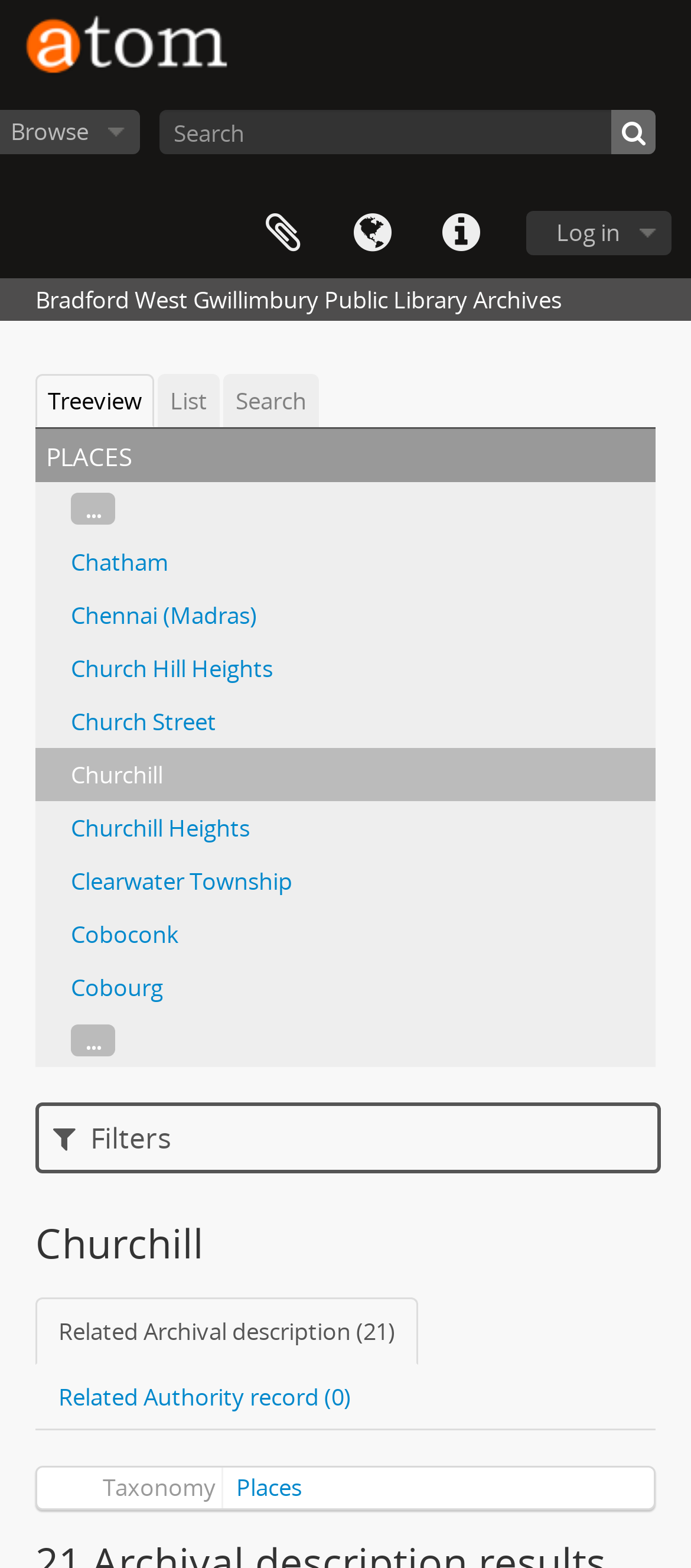Locate the bounding box coordinates of the region to be clicked to comply with the following instruction: "View related archival descriptions". The coordinates must be four float numbers between 0 and 1, in the form [left, top, right, bottom].

[0.051, 0.827, 0.605, 0.87]